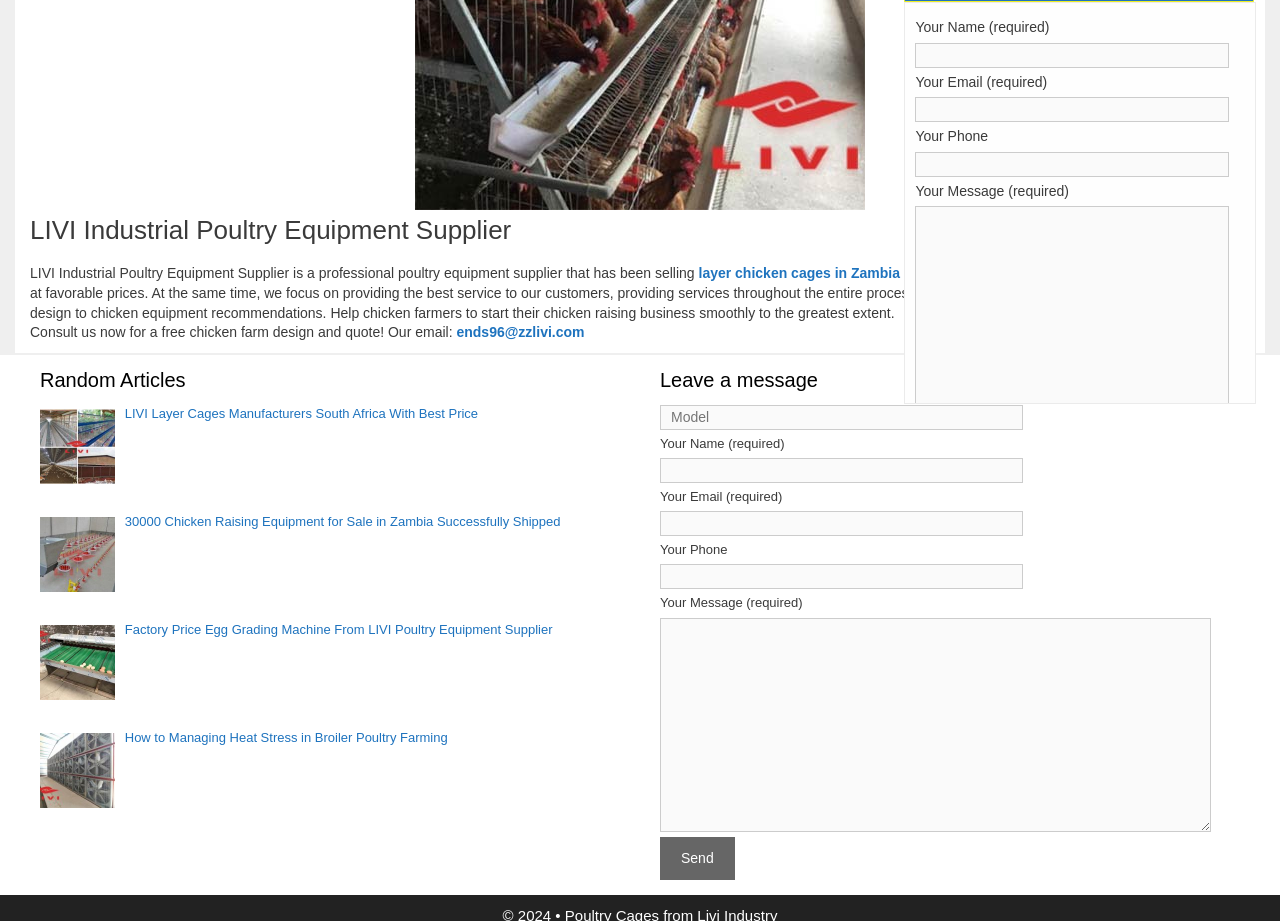Can you find the bounding box coordinates for the element to click on to achieve the instruction: "Leave a message to the supplier"?

[0.516, 0.44, 0.969, 0.955]